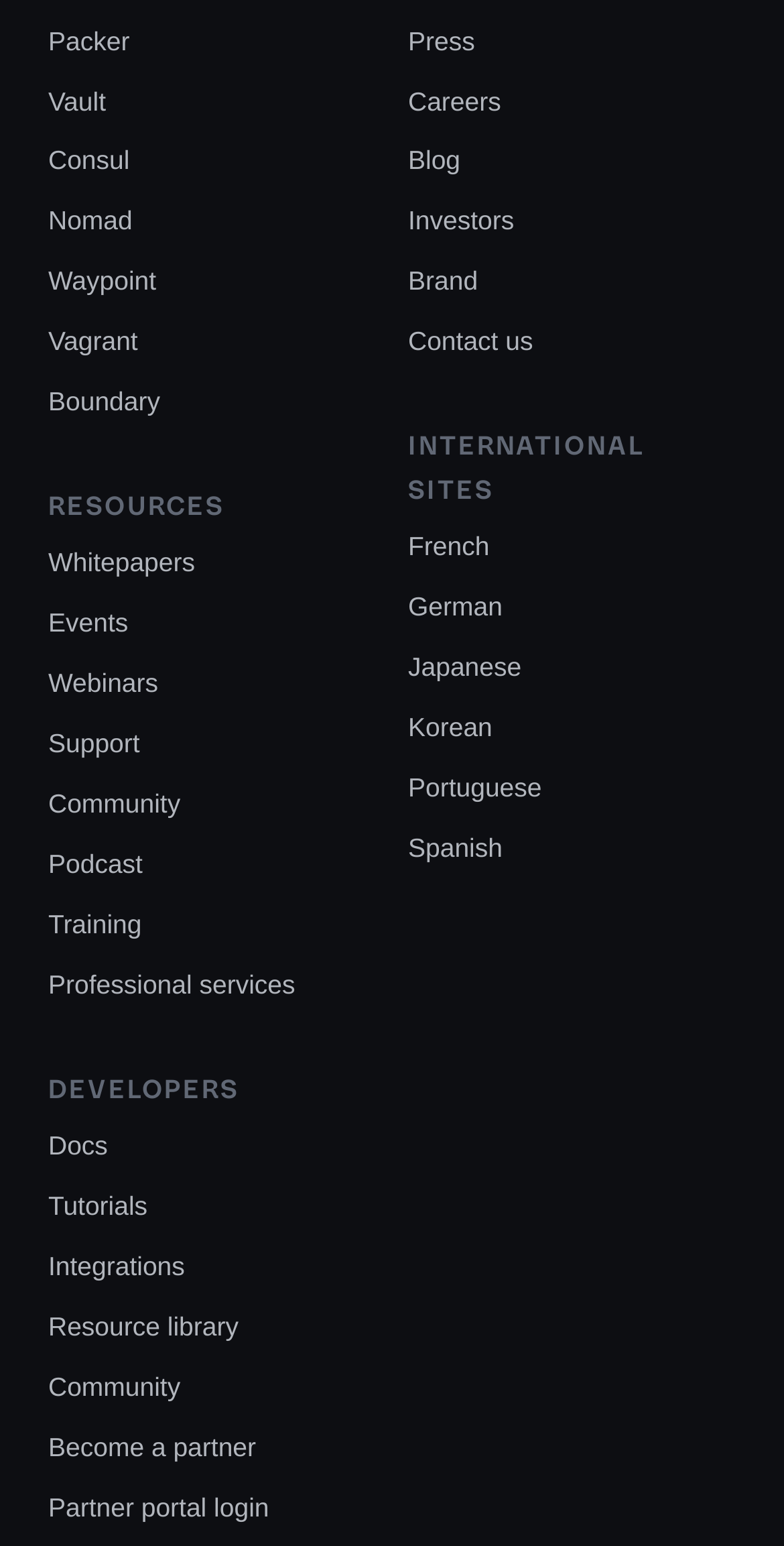Extract the bounding box coordinates for the described element: "Privacy Policy". The coordinates should be represented as four float numbers between 0 and 1: [left, top, right, bottom].

None